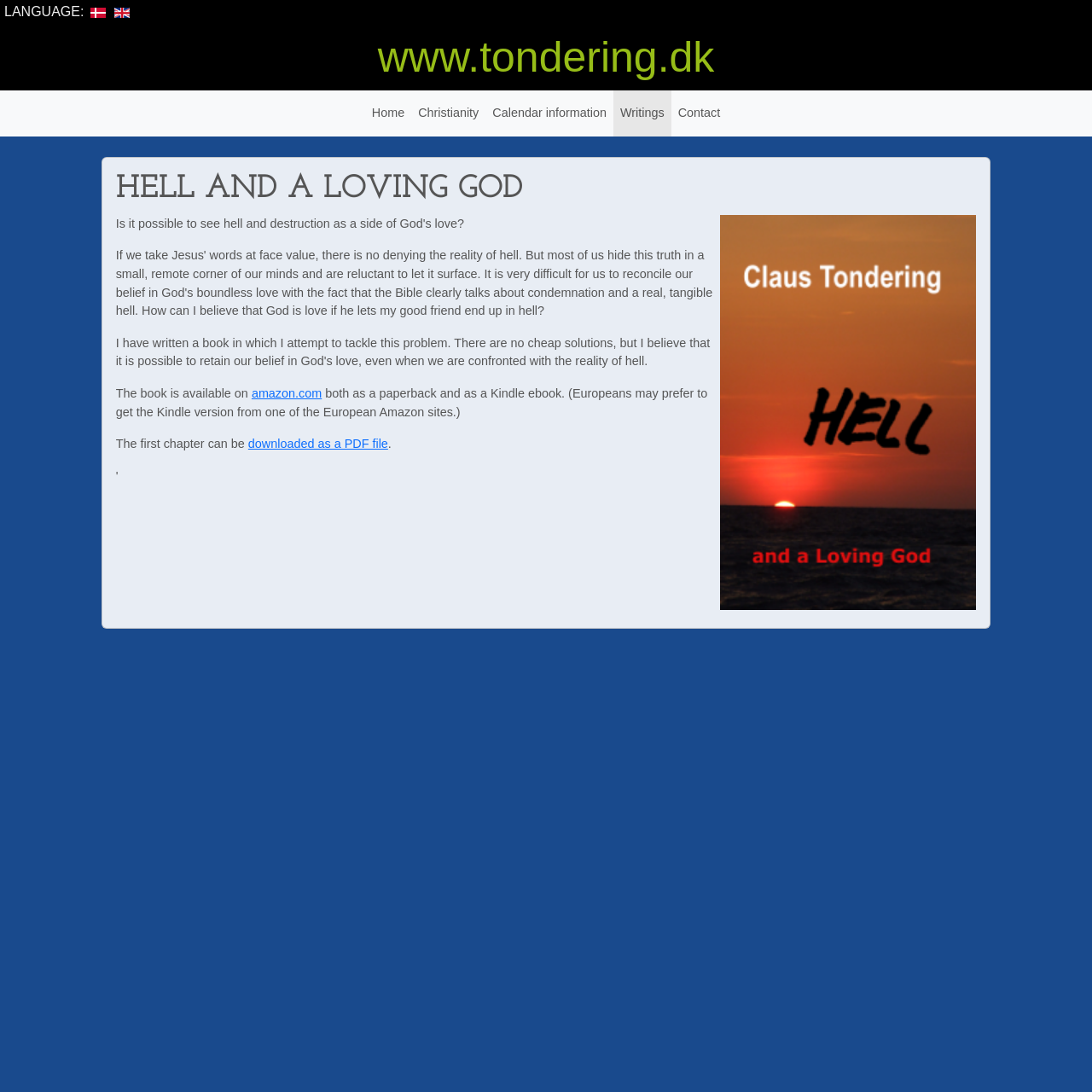Determine the bounding box coordinates for the HTML element mentioned in the following description: "Home". The coordinates should be a list of four floats ranging from 0 to 1, represented as [left, top, right, bottom].

[0.334, 0.083, 0.377, 0.125]